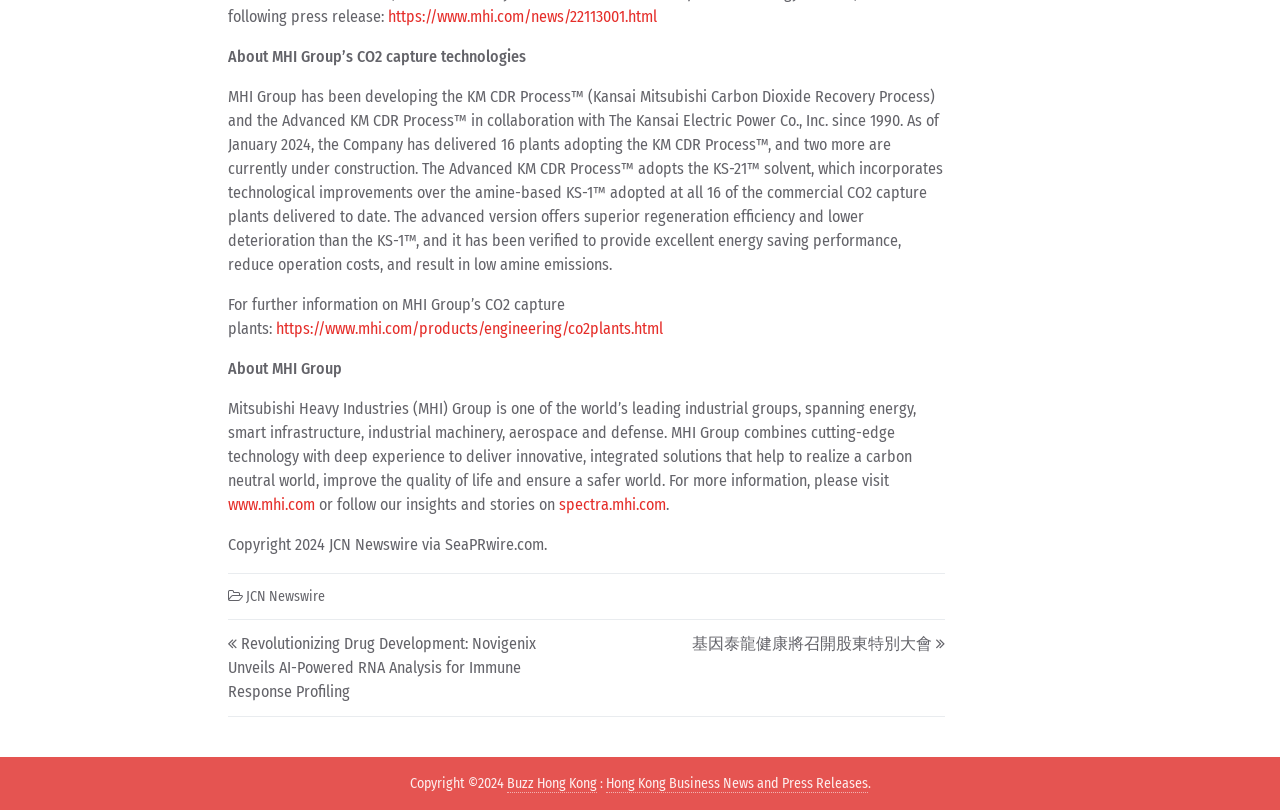Find the UI element described as: "Buzz Hong Kong" and predict its bounding box coordinates. Ensure the coordinates are four float numbers between 0 and 1, [left, top, right, bottom].

[0.396, 0.958, 0.466, 0.98]